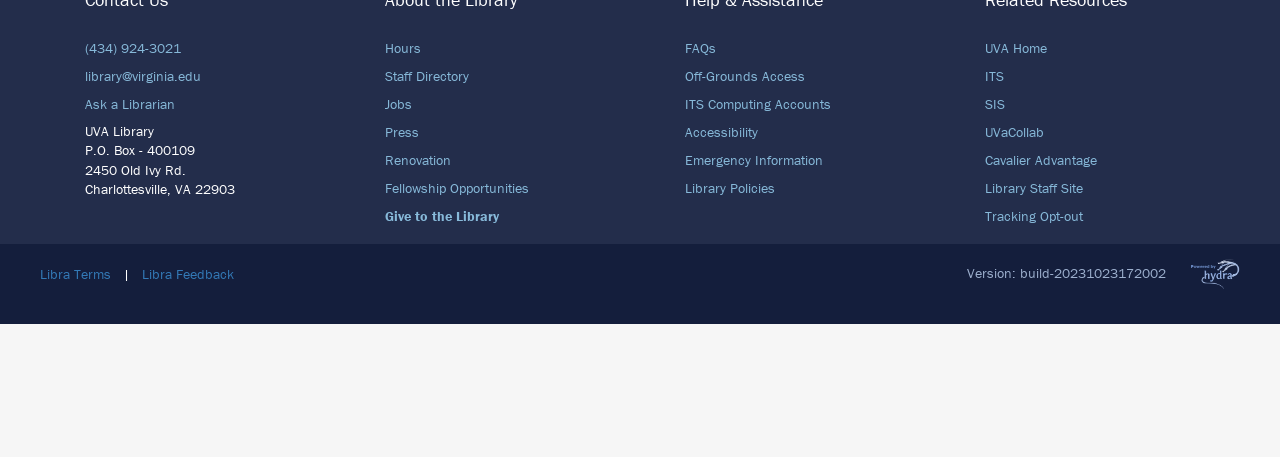Locate the bounding box coordinates of the clickable region to complete the following instruction: "View library hours."

[0.301, 0.085, 0.329, 0.124]